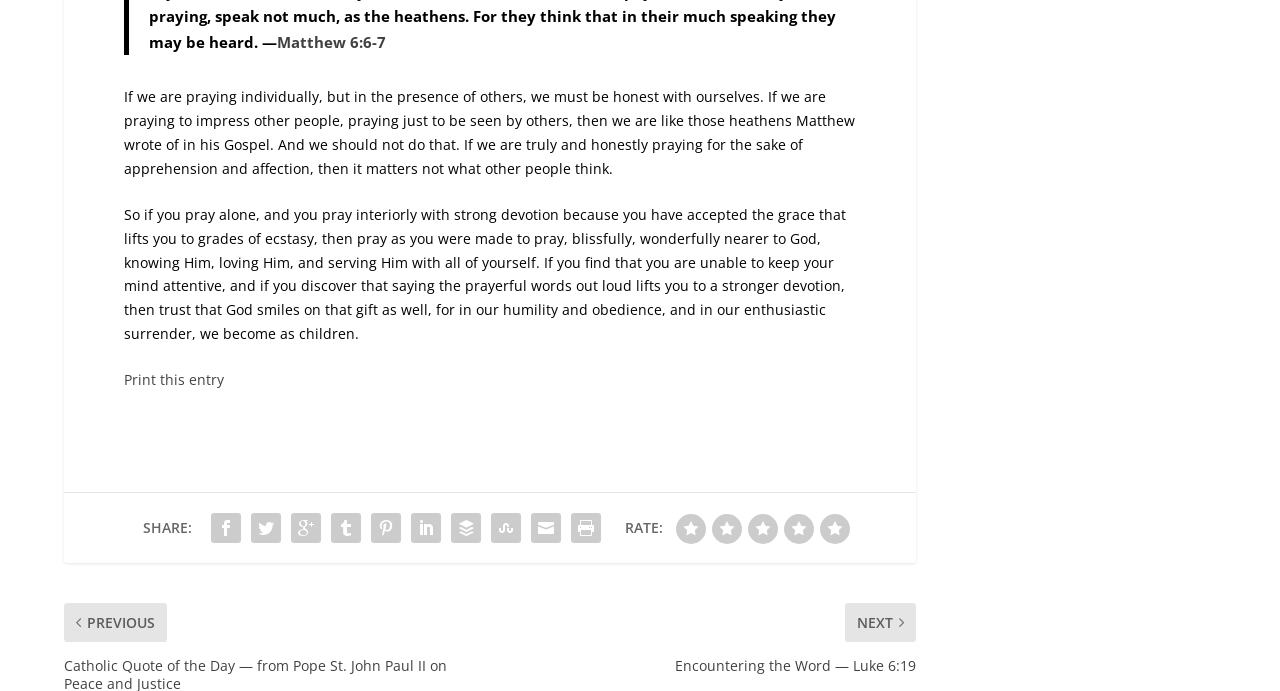Please mark the bounding box coordinates of the area that should be clicked to carry out the instruction: "Click the 'Print this entry' link".

[0.097, 0.536, 0.175, 0.563]